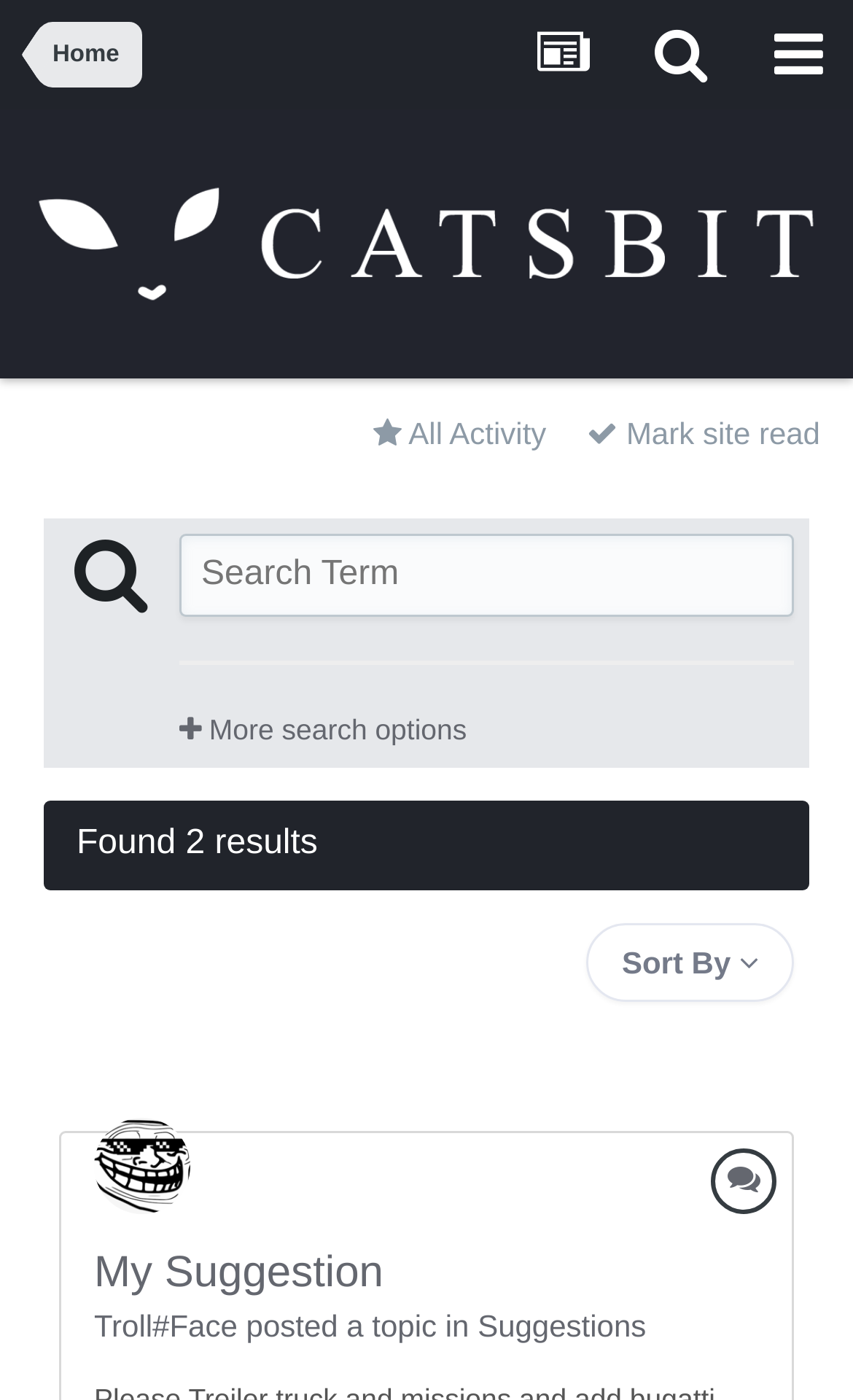What is the name of the section that has the search box?
Examine the webpage screenshot and provide an in-depth answer to the question.

I found the answer by looking at the link element that says ' All Activity' and is near the search box.